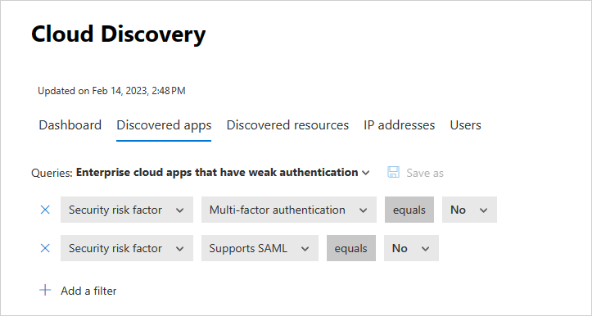Please provide a comprehensive answer to the question based on the screenshot: What security factor is not implemented according to the checkboxes?

In the 'Discovered apps' section, a specific query is highlighted, which includes criteria for evaluating security risks. The checkboxes indicate the current settings of these security factors, and they are labeled 'No' for multi-factor authentication and SAML support, indicating that these security factors are not implemented.